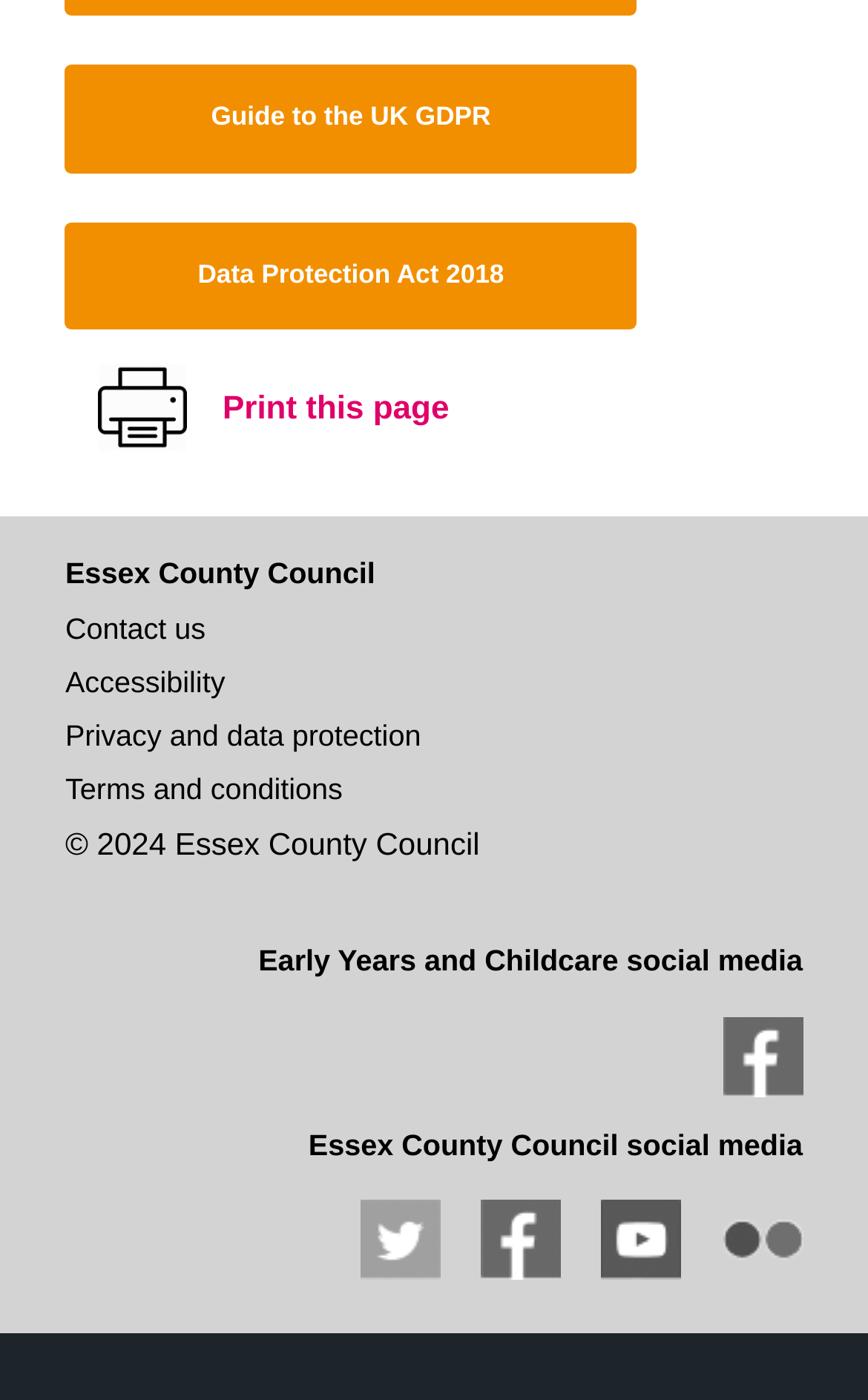How many links are available in the top section?
Give a detailed and exhaustive answer to the question.

I counted the number of links available in the top section of the webpage, which are 'Guide to the UK GDPR', 'Data Protection Act 2018', and 'Print this page'. There are 3 links in total.